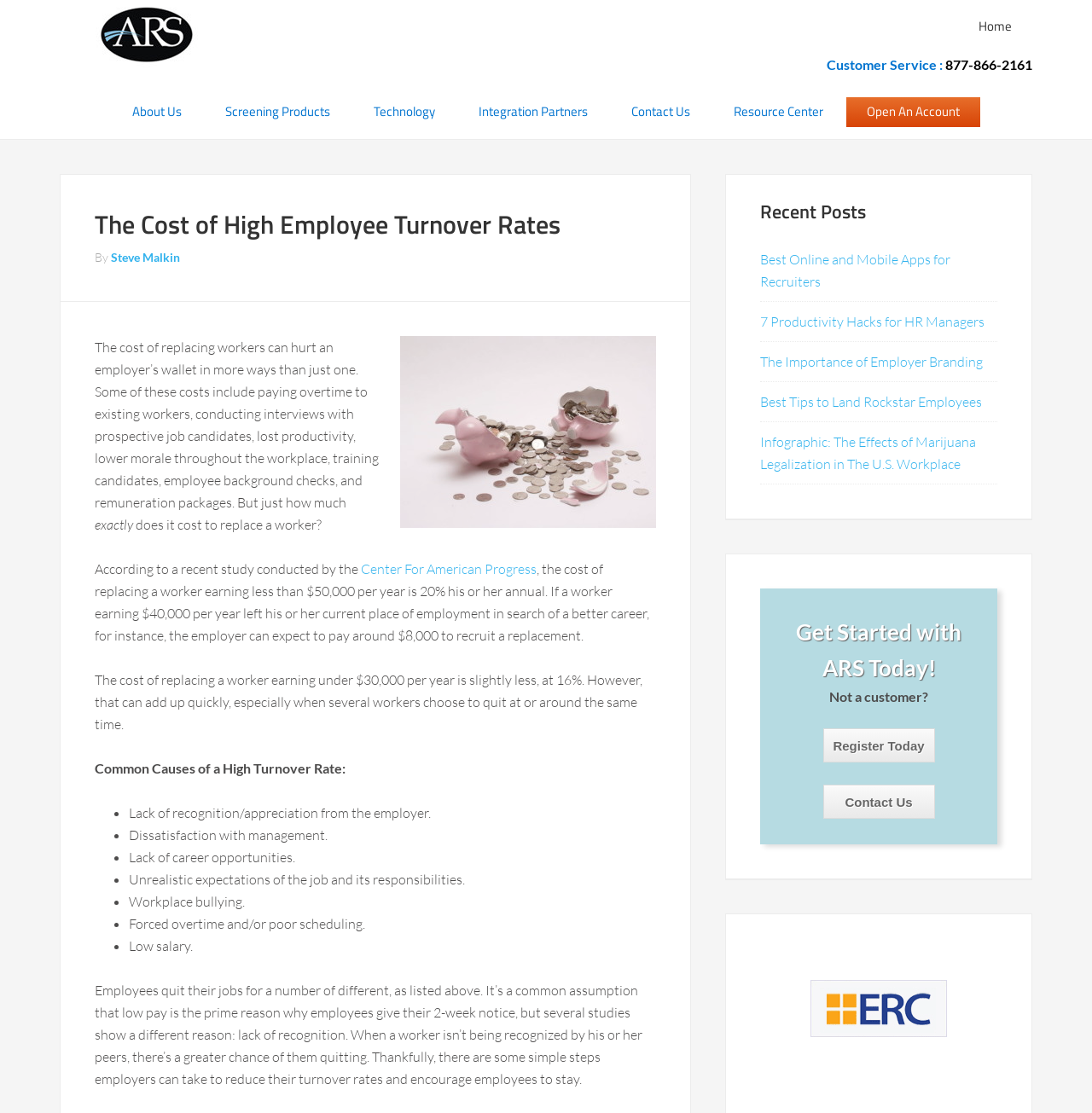Highlight the bounding box coordinates of the region I should click on to meet the following instruction: "Learn more about the Center For American Progress".

[0.33, 0.504, 0.491, 0.519]